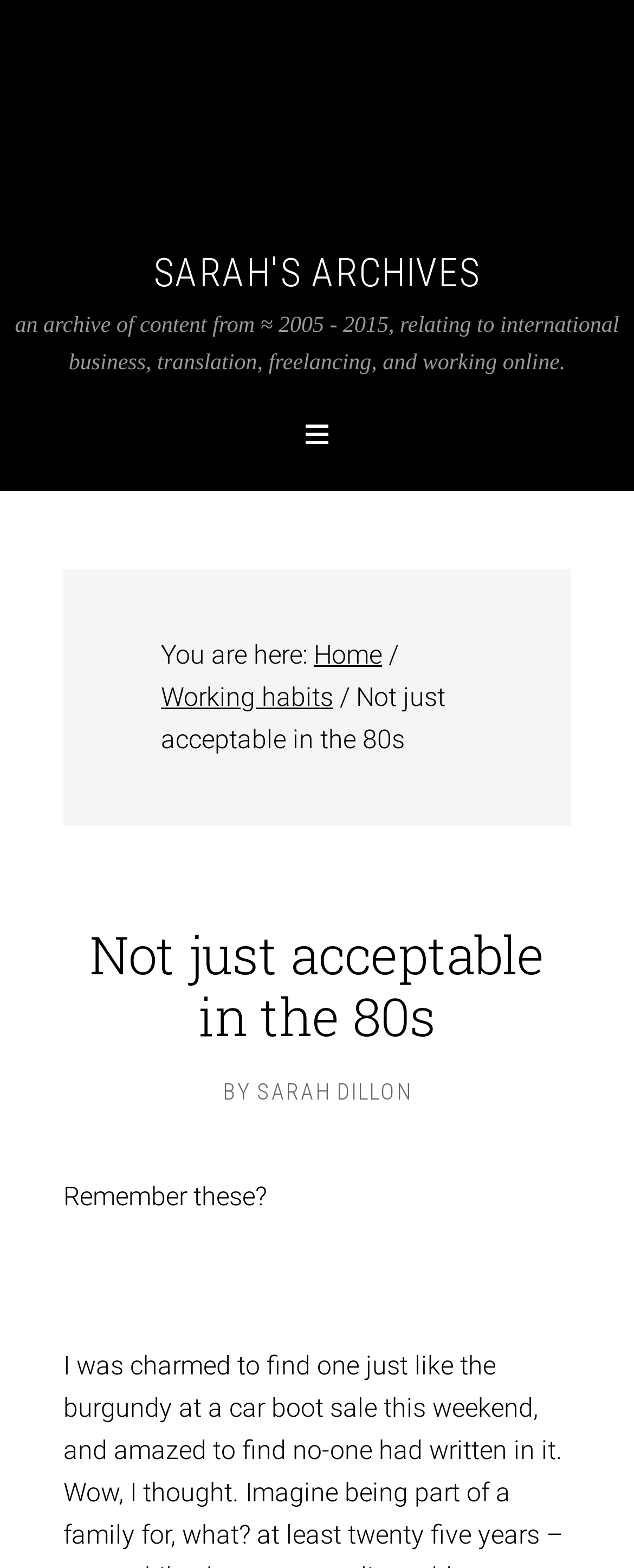Explain in detail what you observe on this webpage.

The webpage is titled "Not just acceptable in the 80s — Sarah's Archives" and appears to be an archive of content related to international business, translation, freelancing, and working online from around 2005 to 2015. 

At the top of the page, there are two links, one empty and the other labeled "SARAH'S ARCHIVES". Below these links, there is a brief description of the archive. 

The main content of the page is divided into sections, with a breadcrumb navigation menu on the left side. The menu starts with a "You are here:" label, followed by links to "Home" and "Working habits", separated by breadcrumb separator icons. 

To the right of the navigation menu, there is a header section titled "Not just acceptable in the 80s". This section contains a heading with the same title, followed by the author's name, "SARAH DILLON", and a label "BY". Below this, there is a question "Remember these?"